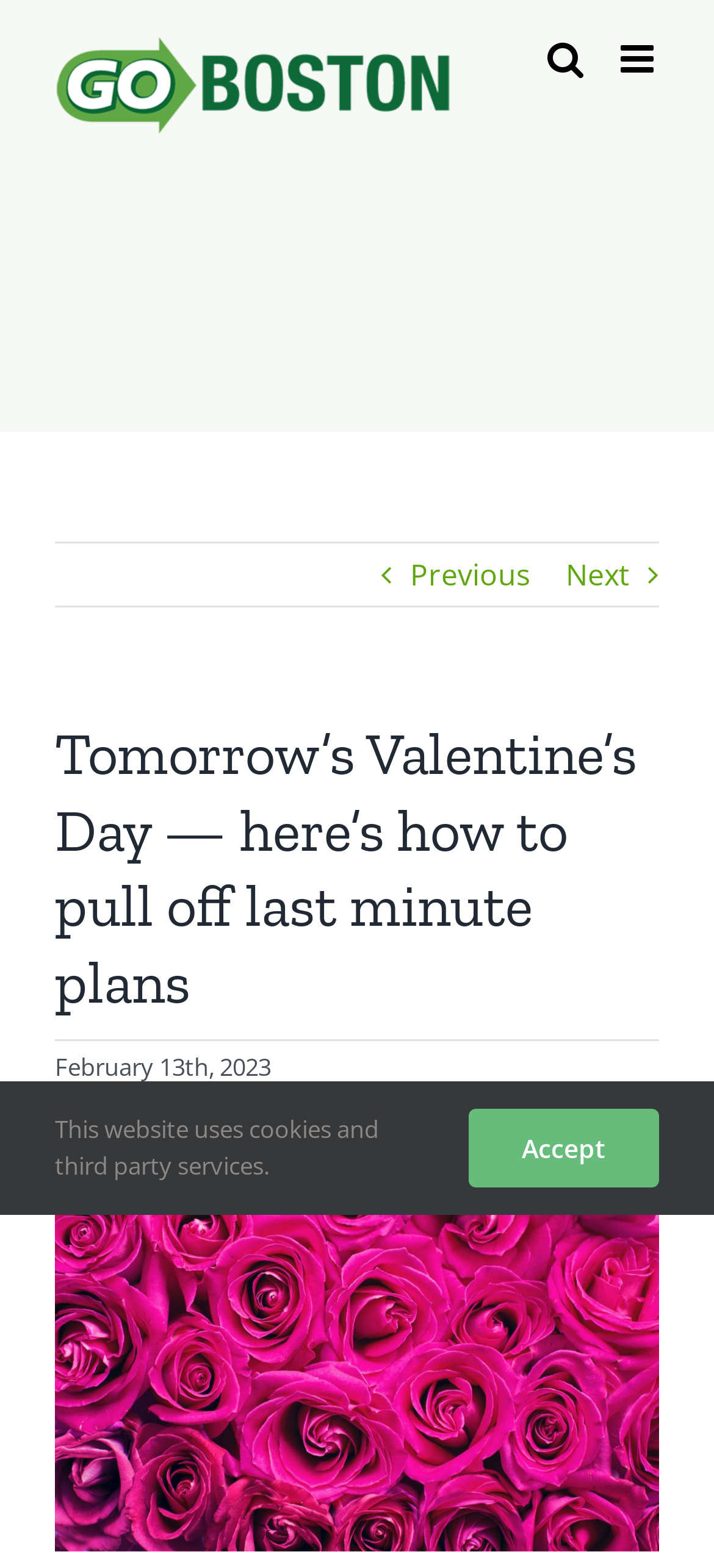Utilize the information from the image to answer the question in detail:
What is the type of image in the article?

I found the type of image by looking at the link 'hd-wallpaper-g9a44e91e3_1920' which suggests that the image is a high-definition wallpaper.